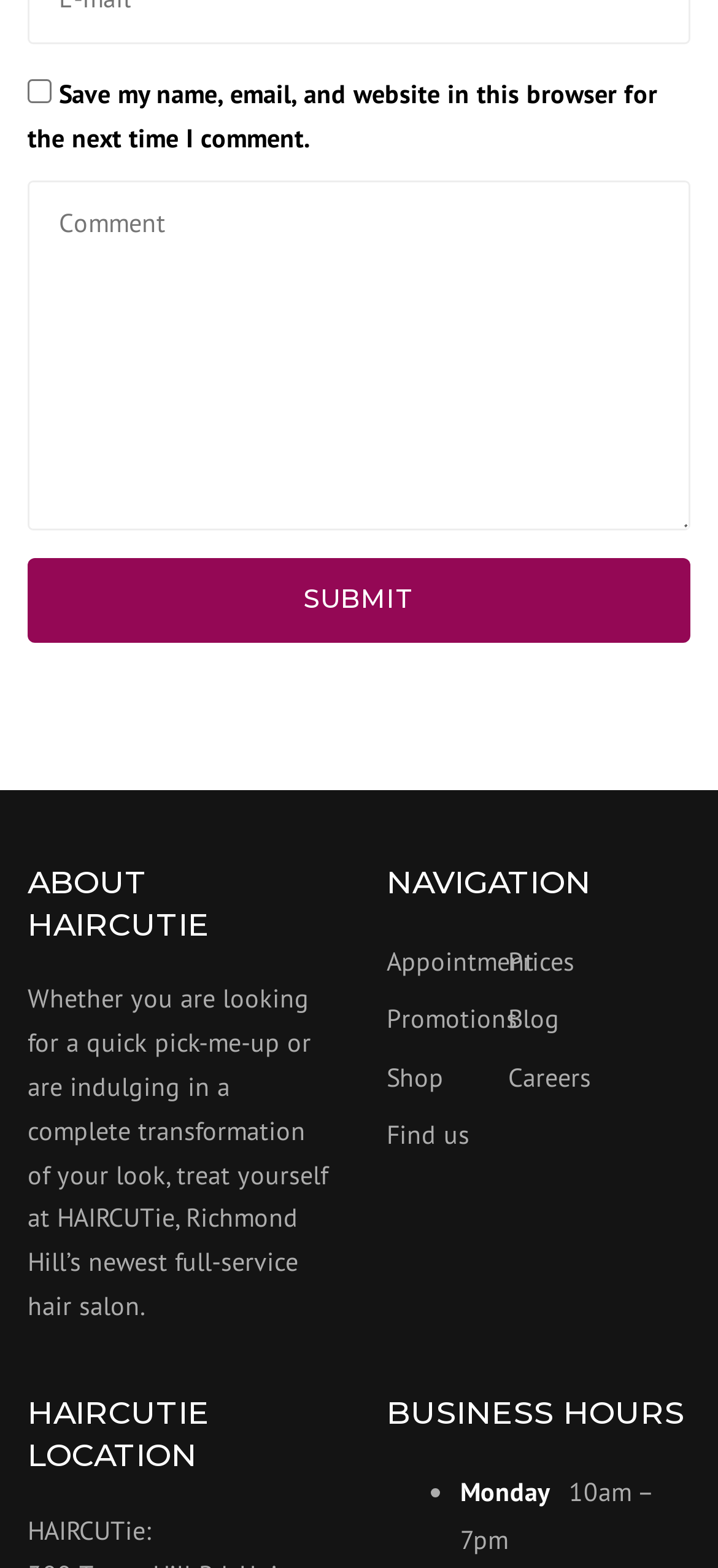What is the purpose of the checkbox?
Please ensure your answer to the question is detailed and covers all necessary aspects.

The checkbox is labeled 'Save my name, email, and website in this browser for the next time I comment.' which suggests that its purpose is to save the user's comment information for future use.